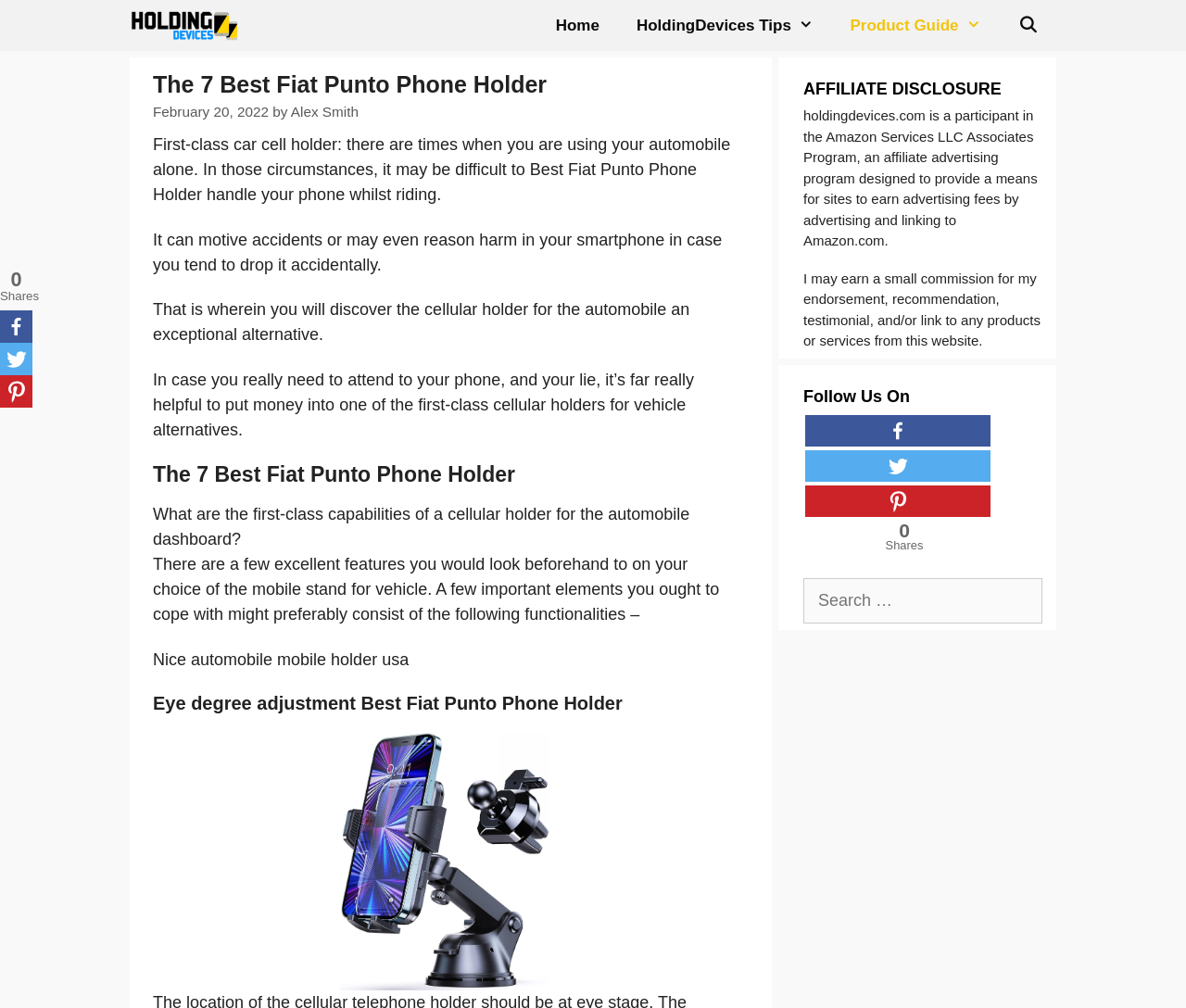Can you find the bounding box coordinates for the element to click on to achieve the instruction: "Search for something"?

[0.677, 0.573, 0.879, 0.618]